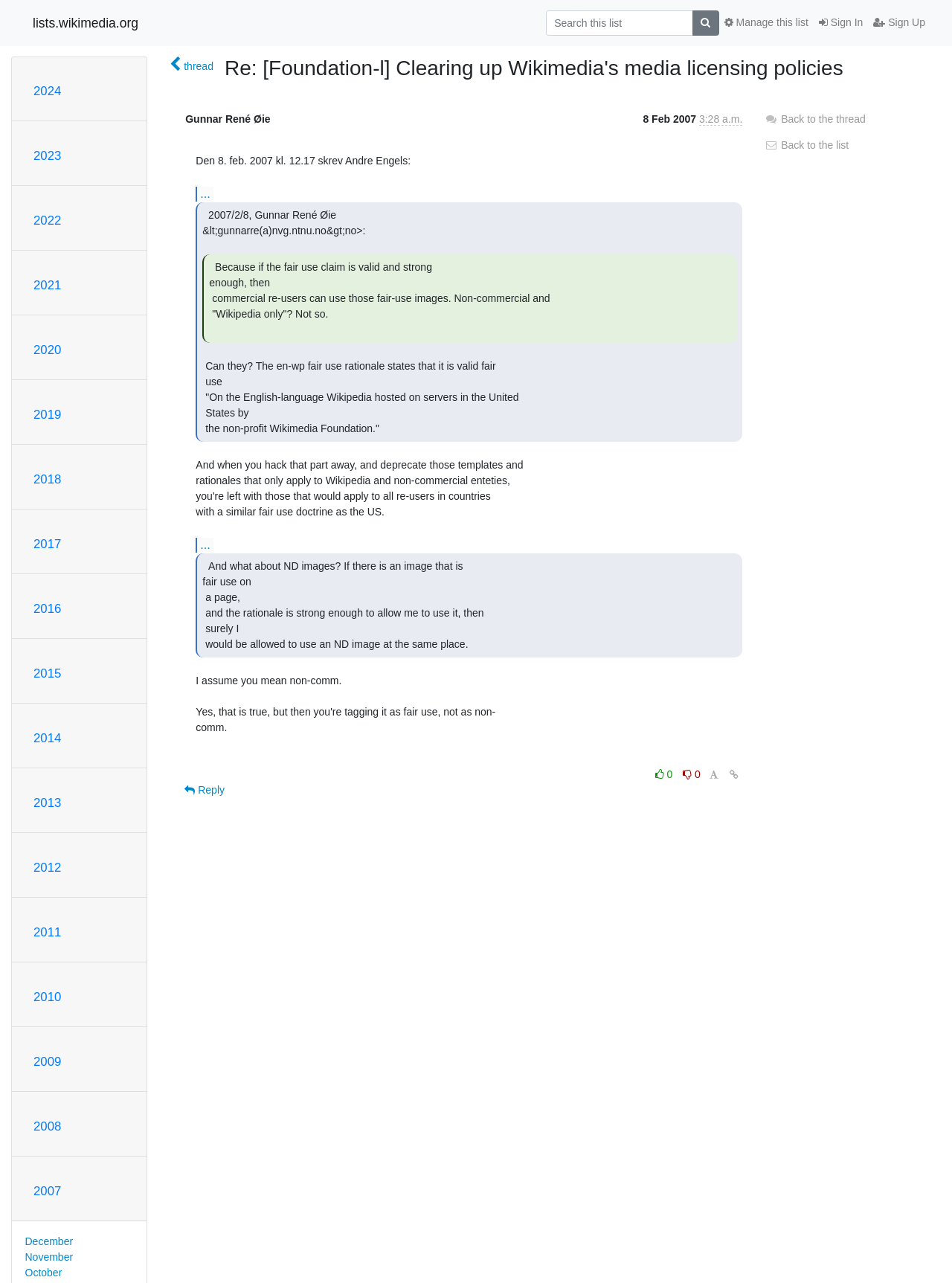Please reply to the following question using a single word or phrase: 
What is the purpose of the 'Back to the thread' link?

To go back to the thread